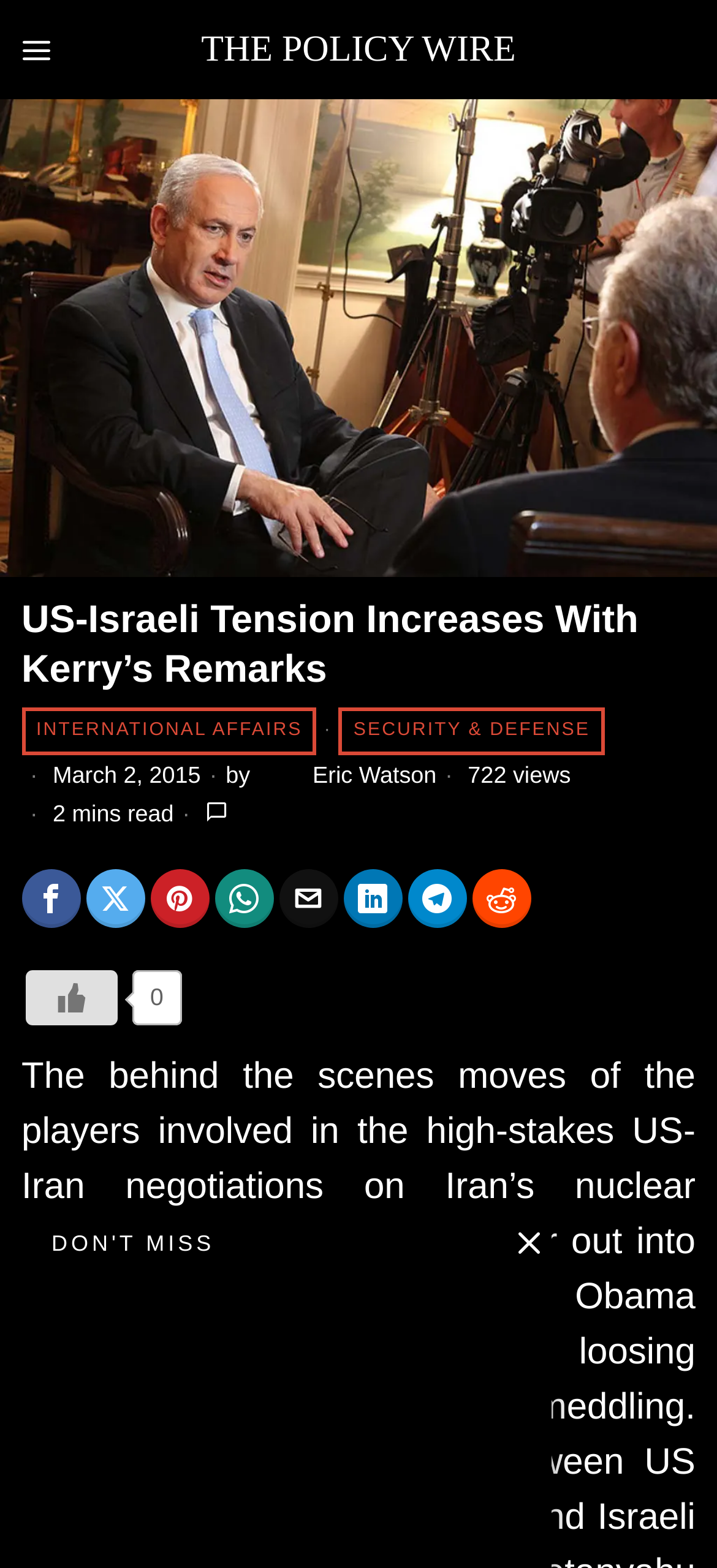Using the elements shown in the image, answer the question comprehensively: What is the date of the article?

I determined the date of the article by looking at the text 'March 2, 2015' which is located next to the date and time '02 Mar, 2015 21:52:09'.